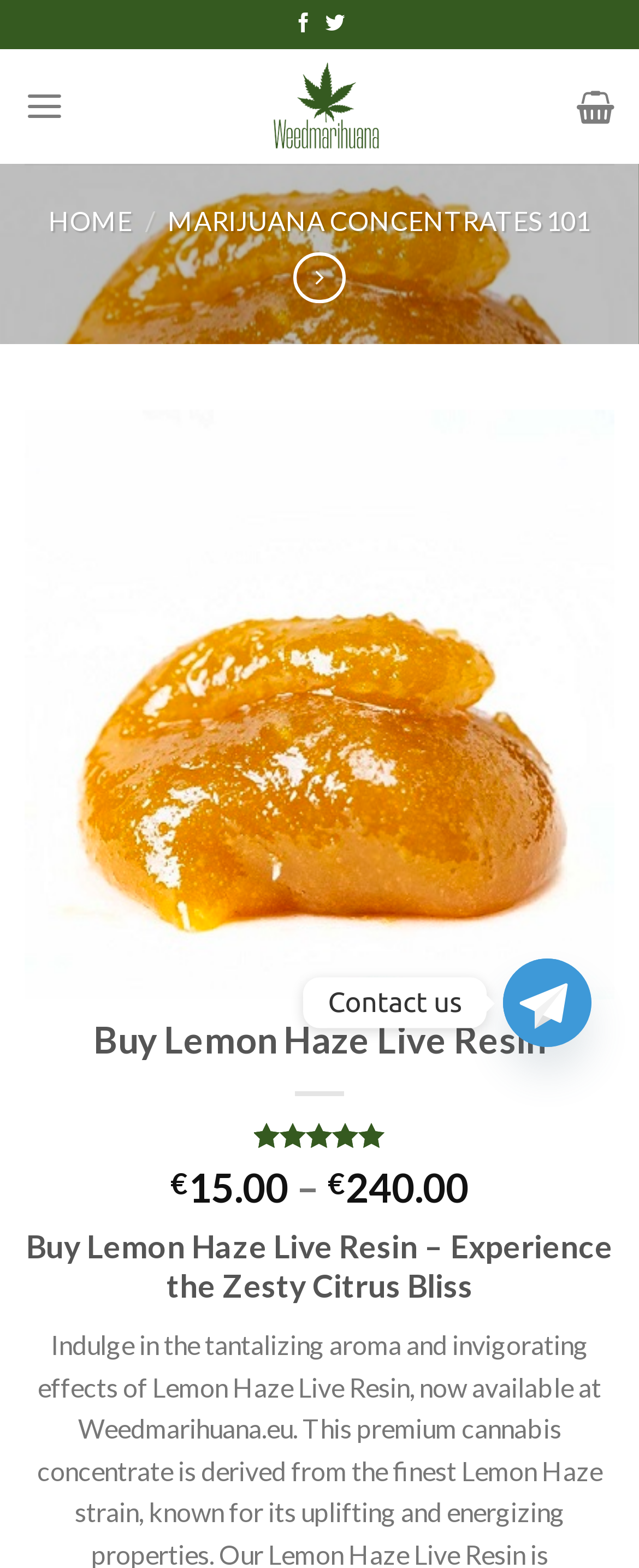Show the bounding box coordinates of the region that should be clicked to follow the instruction: "Contact us."

[0.513, 0.63, 0.723, 0.649]